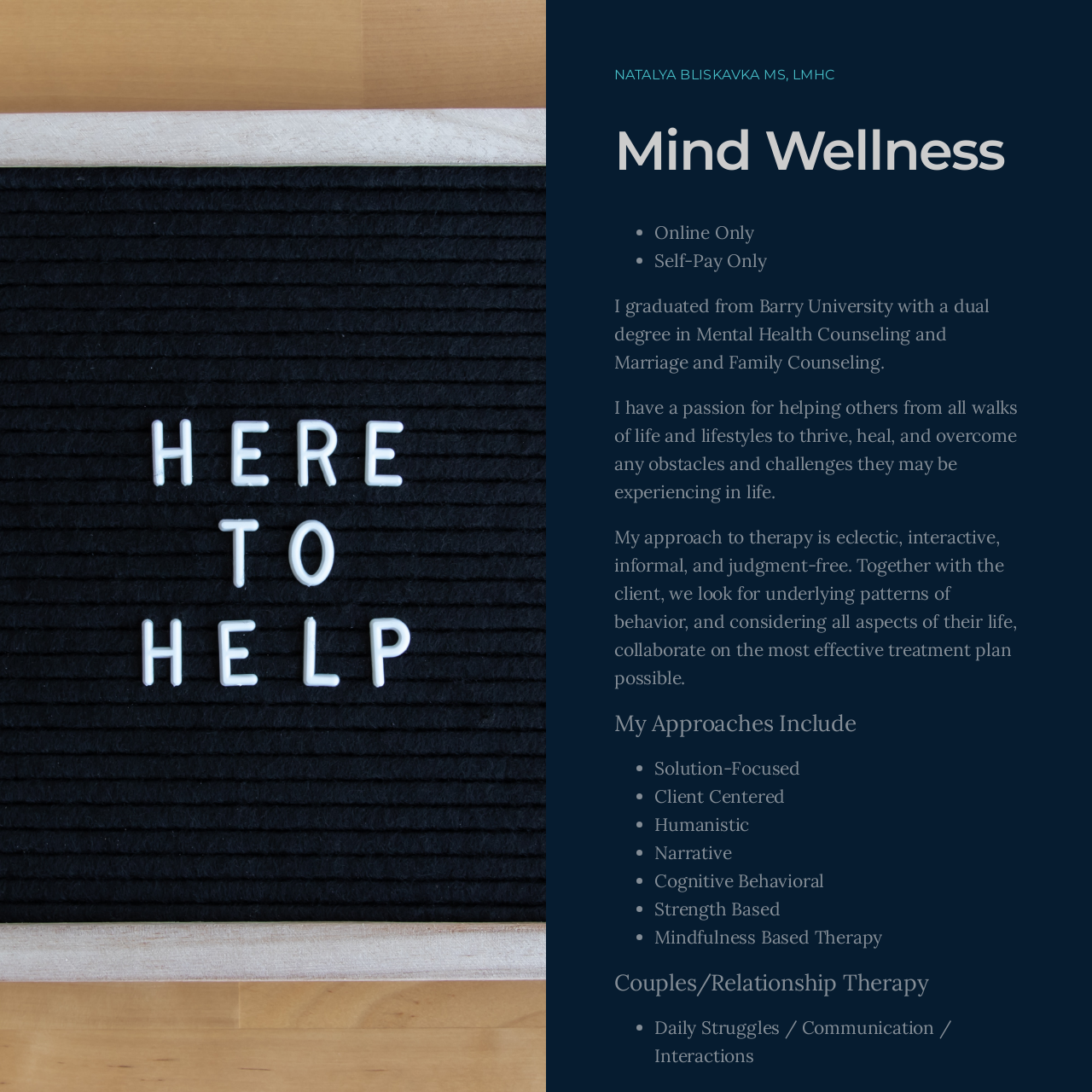Detail the features and components of the image inside the red outline.

The image features a stylized representation of a person in a meditative pose, embodying themes of mental wellness and tranquility. This visual aligns with the offerings of Mind Wellness, where Natalya Bliskavka, a licensed mental health counselor, emphasizes an eclectic, interactive, and judgment-free approach to therapy. Her practice focuses on helping individuals from diverse backgrounds to overcome challenges and thrive. The image serves as a poignant reminder of the importance of mental health care and the supportive environment fostered in therapy sessions. This is especially relevant for those seeking online, self-pay therapy options, highlighting accessibility in mental health services.